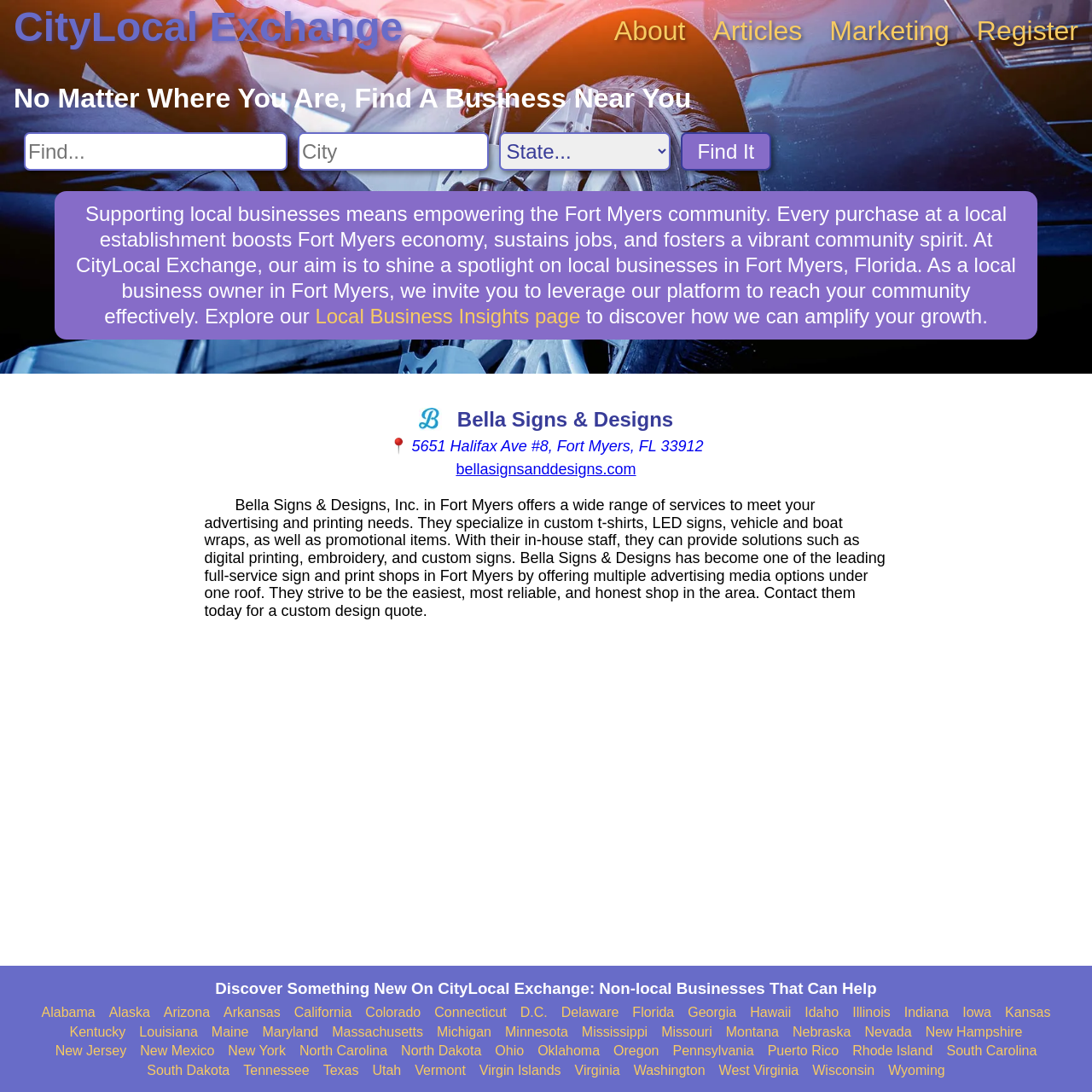Generate a comprehensive caption for the webpage you are viewing.

The webpage is about Bella Signs & Designs, a business in Fort Myers, Florida, and its information on CityLocal Exchange. At the top, there is a navigation menu with links to "CityLocal Exchange", "About", "Articles", "Marketing", and "Register". Below the navigation menu, there is a search bar with a heading "No Matter Where You Are, Find A Business Near You" and input fields for searching by keyword, city, and state.

On the left side of the page, there is a section with a heading "Supporting local businesses means empowering the Fort Myers community" and a paragraph of text describing the importance of supporting local businesses. Below this section, there is a link to the "Local Business Insights page".

On the right side of the page, there is a section with the business information of Bella Signs & Designs, including its logo, name, address, and website. Below this section, there is a paragraph of text describing the services offered by Bella Signs & Designs, such as custom t-shirts, LED signs, and promotional items.

At the bottom of the page, there is a section with a heading "Discover Something New On CityLocal Exchange: Non-local Businesses That Can Help" and a list of links to different states in the US, from Alabama to Wyoming.